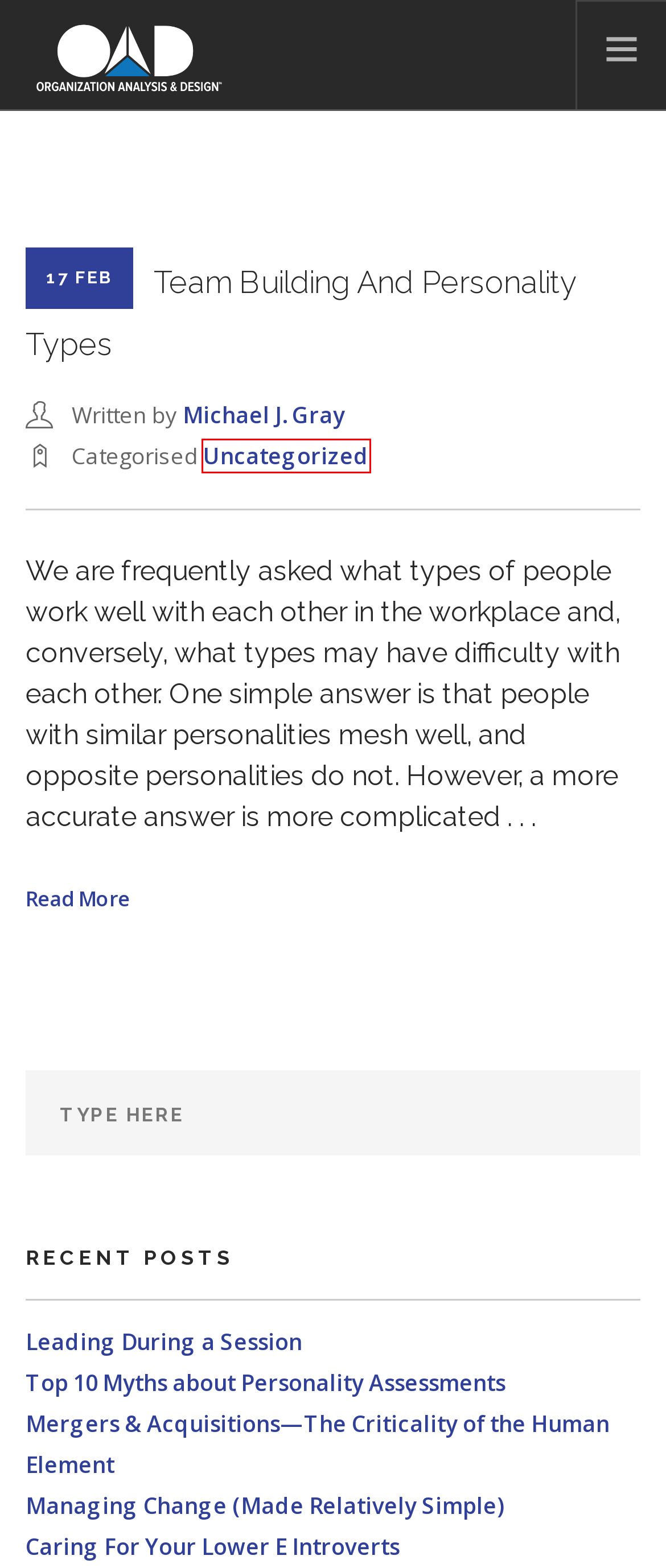Examine the screenshot of a webpage with a red rectangle bounding box. Select the most accurate webpage description that matches the new webpage after clicking the element within the bounding box. Here are the candidates:
A. Success Stories – Organization Analysis and Design
B. Our Blog – Organization Analysis and Design
C. Mergers & Acquisitions—The Criticality of the Human Element – Organization Analysis and Design
D. Services – Organization Analysis and Design
E. Uncategorized – Organization Analysis and Design
F. HOW IT WORKS – Organization Analysis and Design
G. Leading During a Session – Organization Analysis and Design
H. Sign In | OAD

E